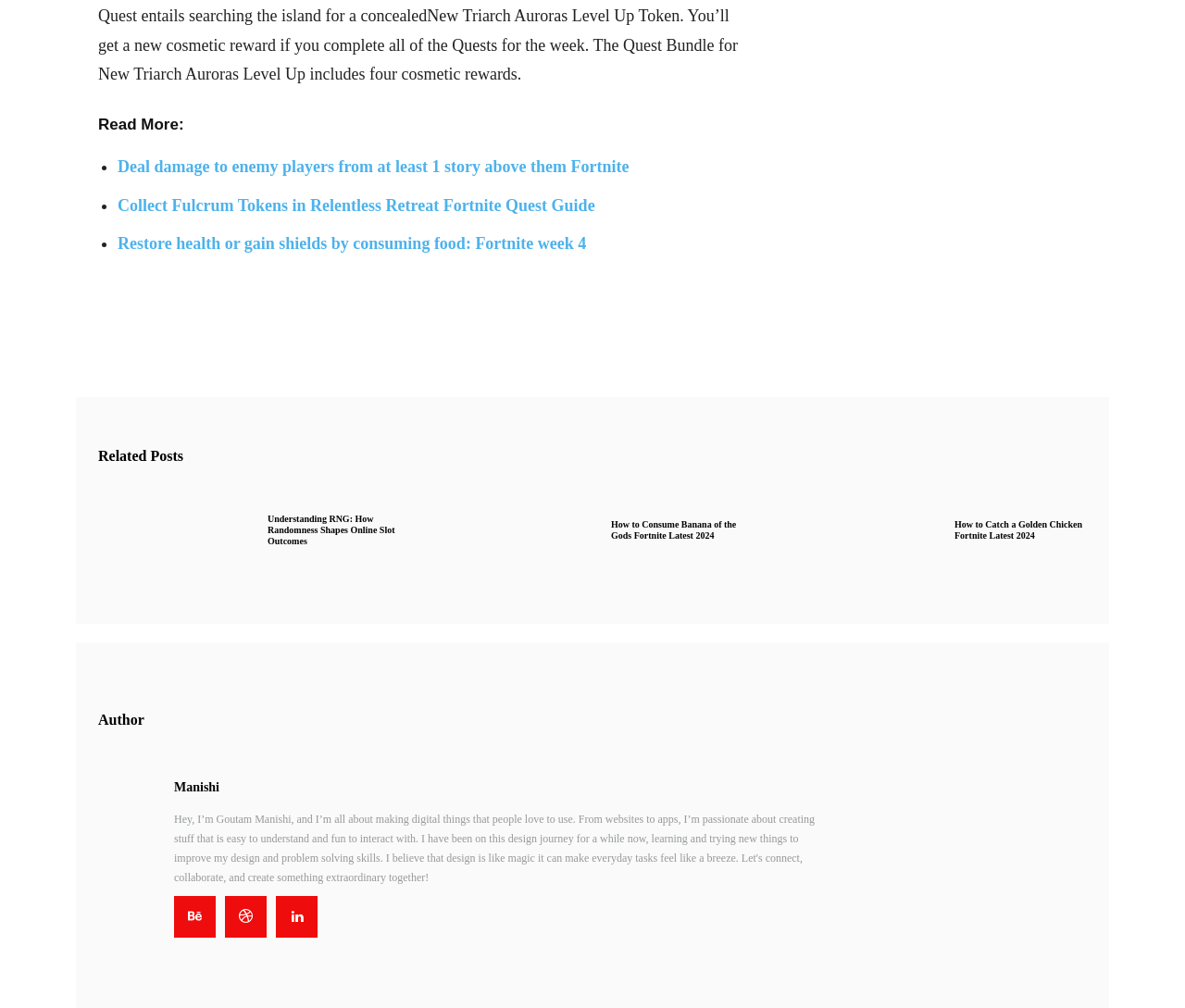Please determine the bounding box coordinates for the element with the description: "title="Behance"".

[0.147, 0.889, 0.182, 0.93]